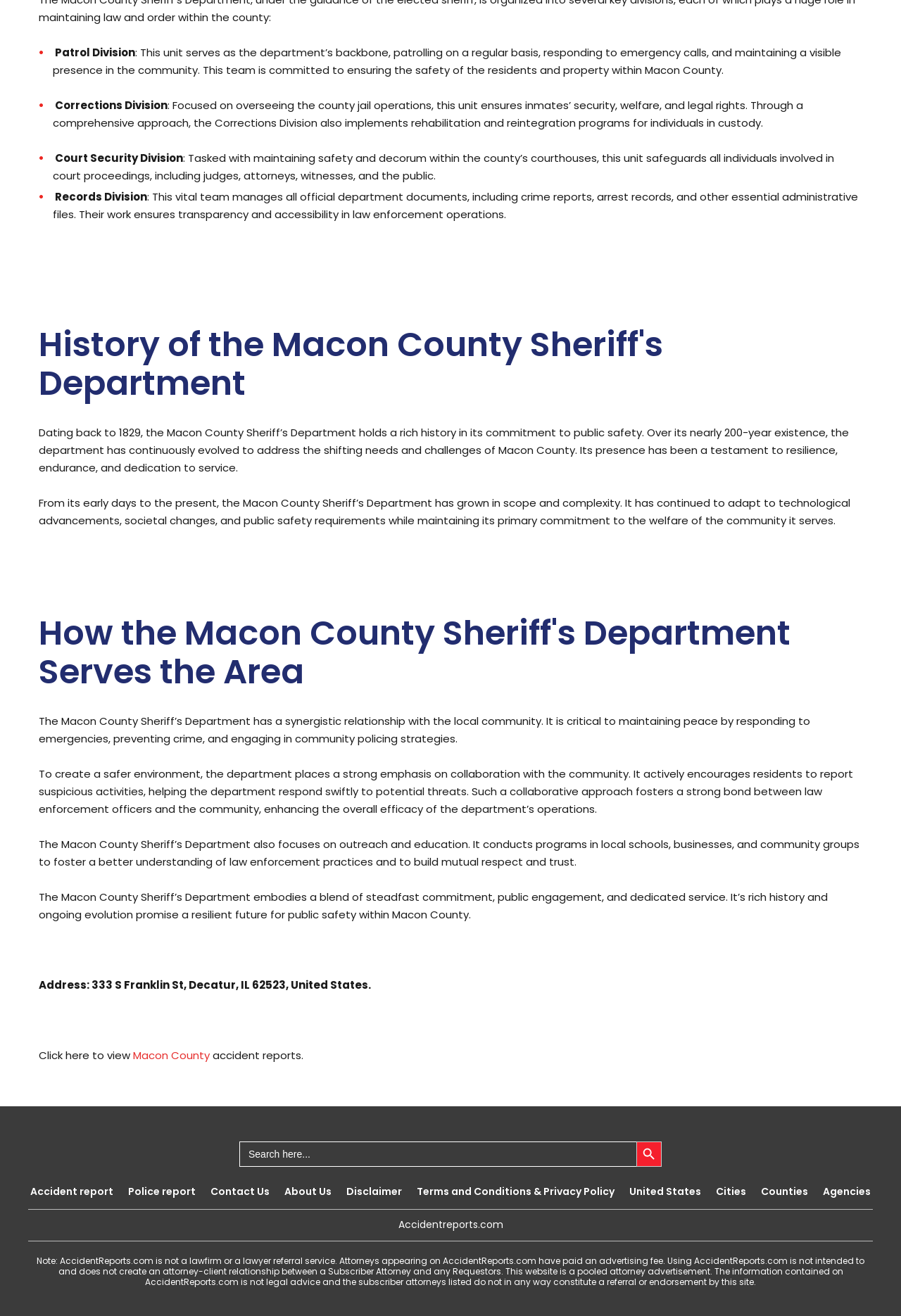Refer to the image and offer a detailed explanation in response to the question: What is the role of the Court Security Division?

According to the webpage, the Court Security Division is 'Tasked with maintaining safety and decorum within the county’s courthouses, this unit safeguards all individuals involved in court proceedings, including judges, attorneys, witnesses, and the public.' Therefore, the role of the Court Security Division is maintaining safety and decorum in courthouses.